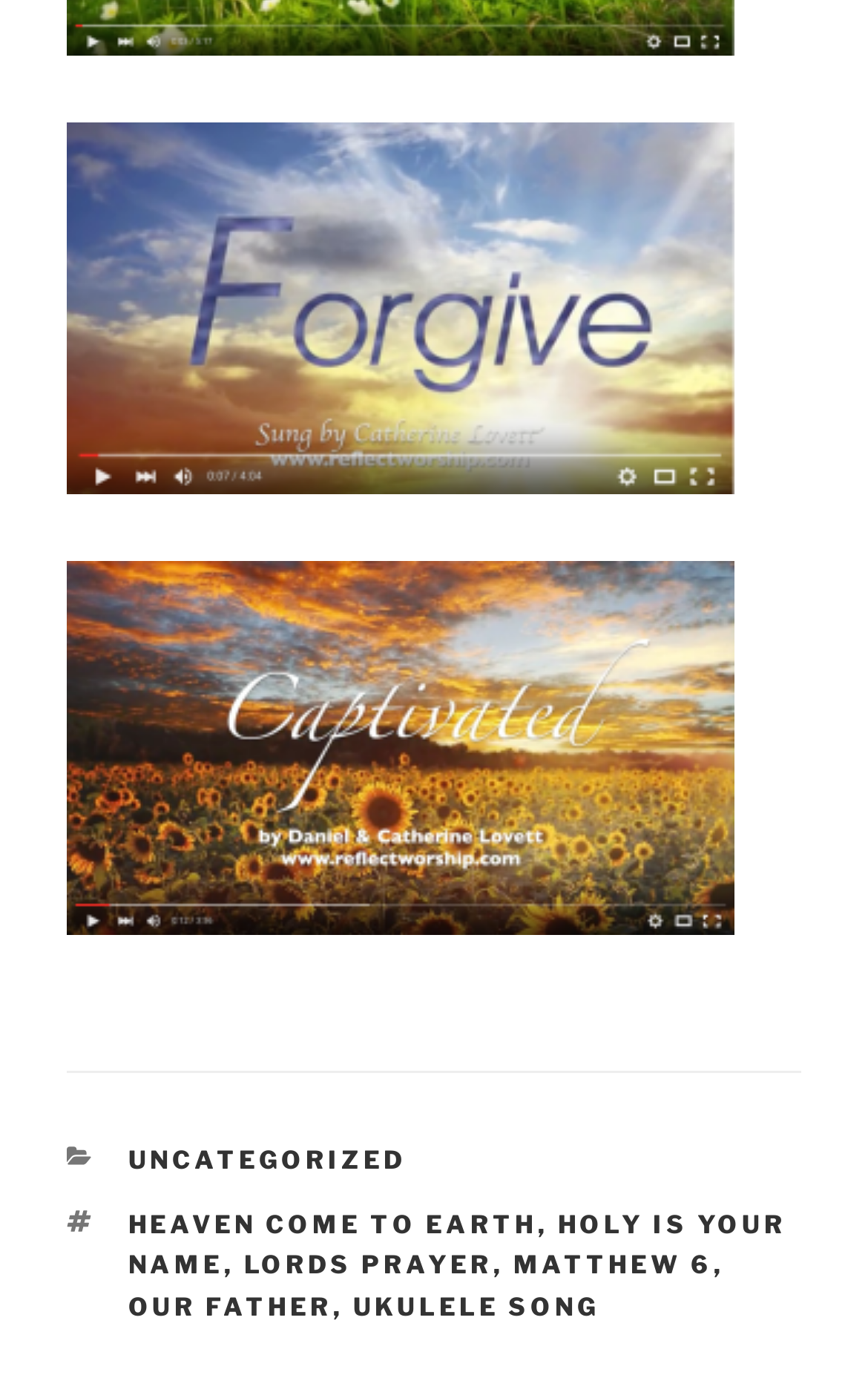How many tags are there?
Give a thorough and detailed response to the question.

I counted the number of links under the 'TAGS' StaticText element, which are 'HEAVEN COME TO EARTH', 'HOLY IS YOUR NAME', 'LORDS PRAYER', 'MATTHEW 6', and 'OUR FATHER', and found 5 tags.